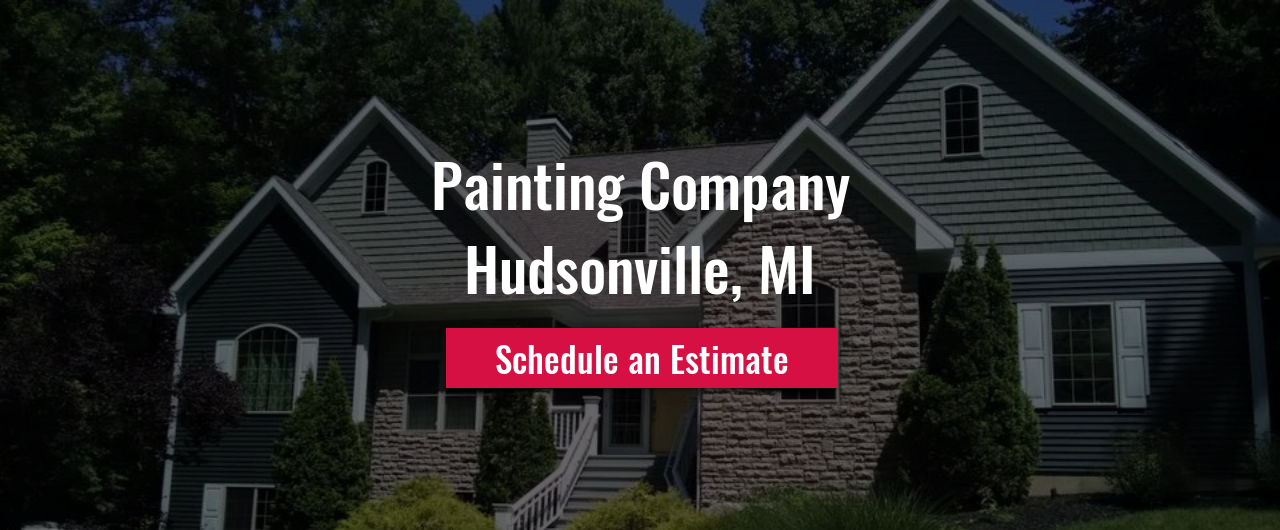What is the color of the button inviting viewers to schedule an estimate?
Answer the question based on the image using a single word or a brief phrase.

Vibrant red